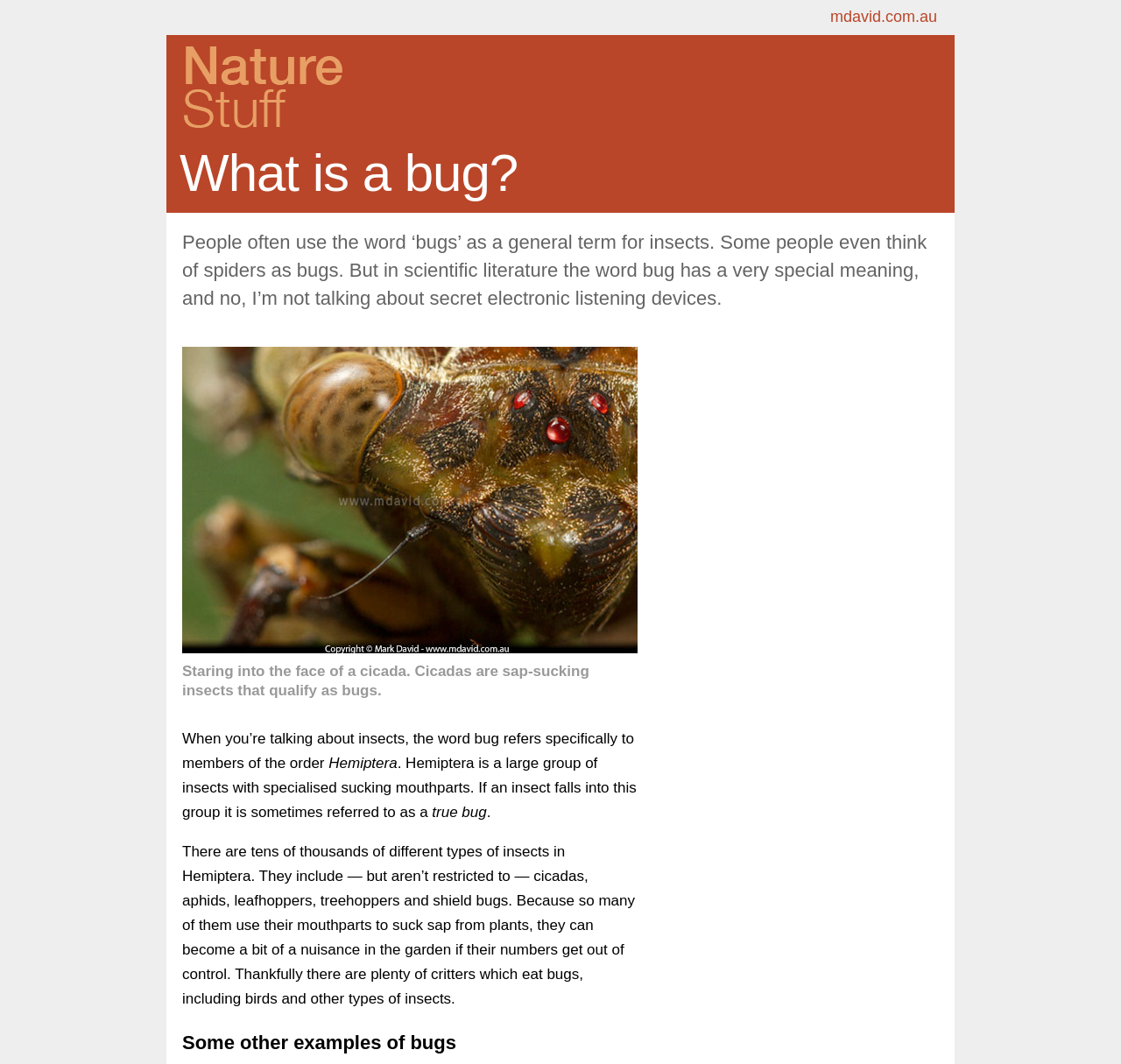Extract the bounding box coordinates for the described element: "mdavid.com.au". The coordinates should be represented as four float numbers between 0 and 1: [left, top, right, bottom].

[0.741, 0.007, 0.836, 0.024]